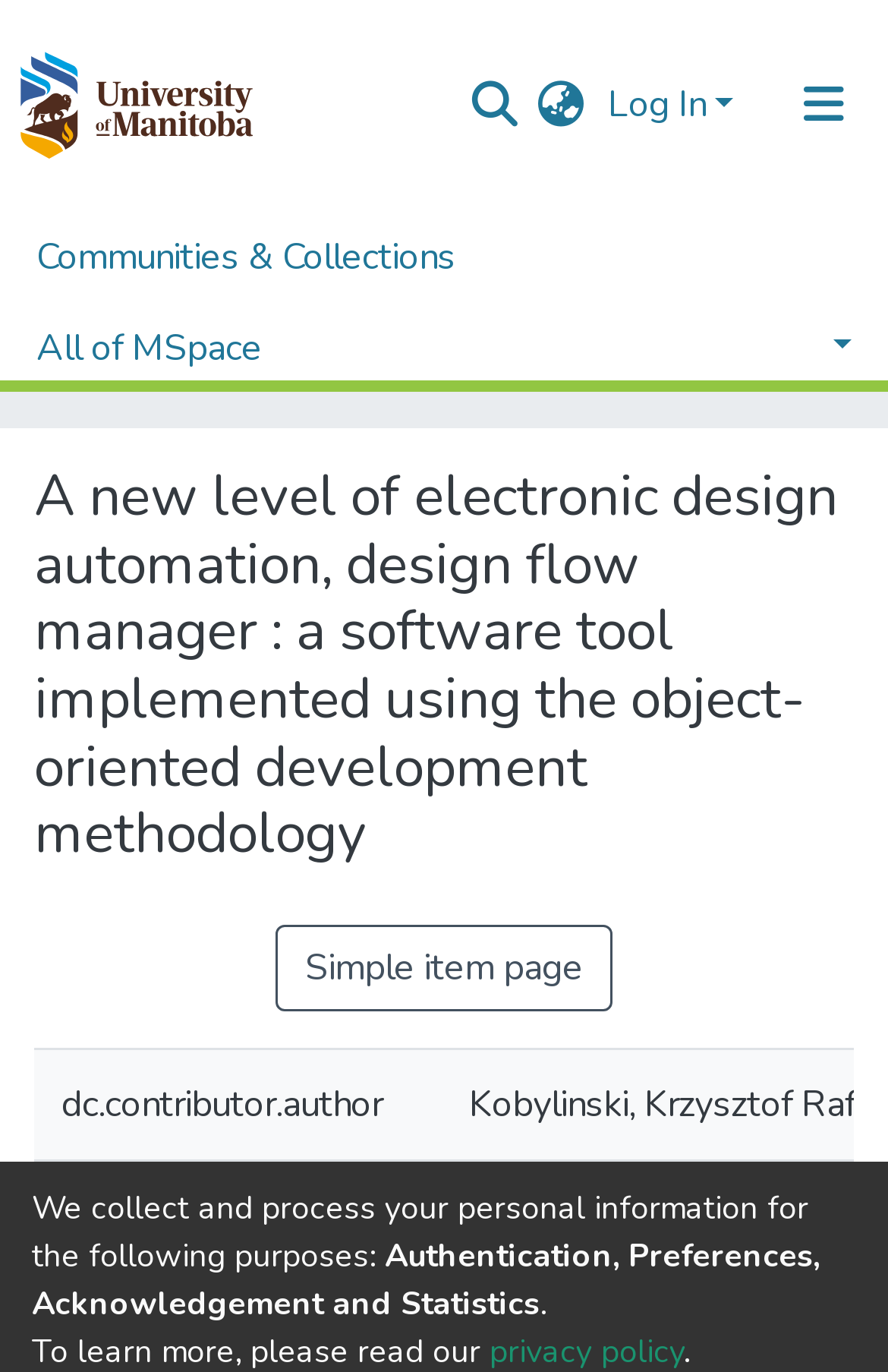Please find the bounding box coordinates of the element that must be clicked to perform the given instruction: "Switch language". The coordinates should be four float numbers from 0 to 1, i.e., [left, top, right, bottom].

[0.59, 0.056, 0.674, 0.096]